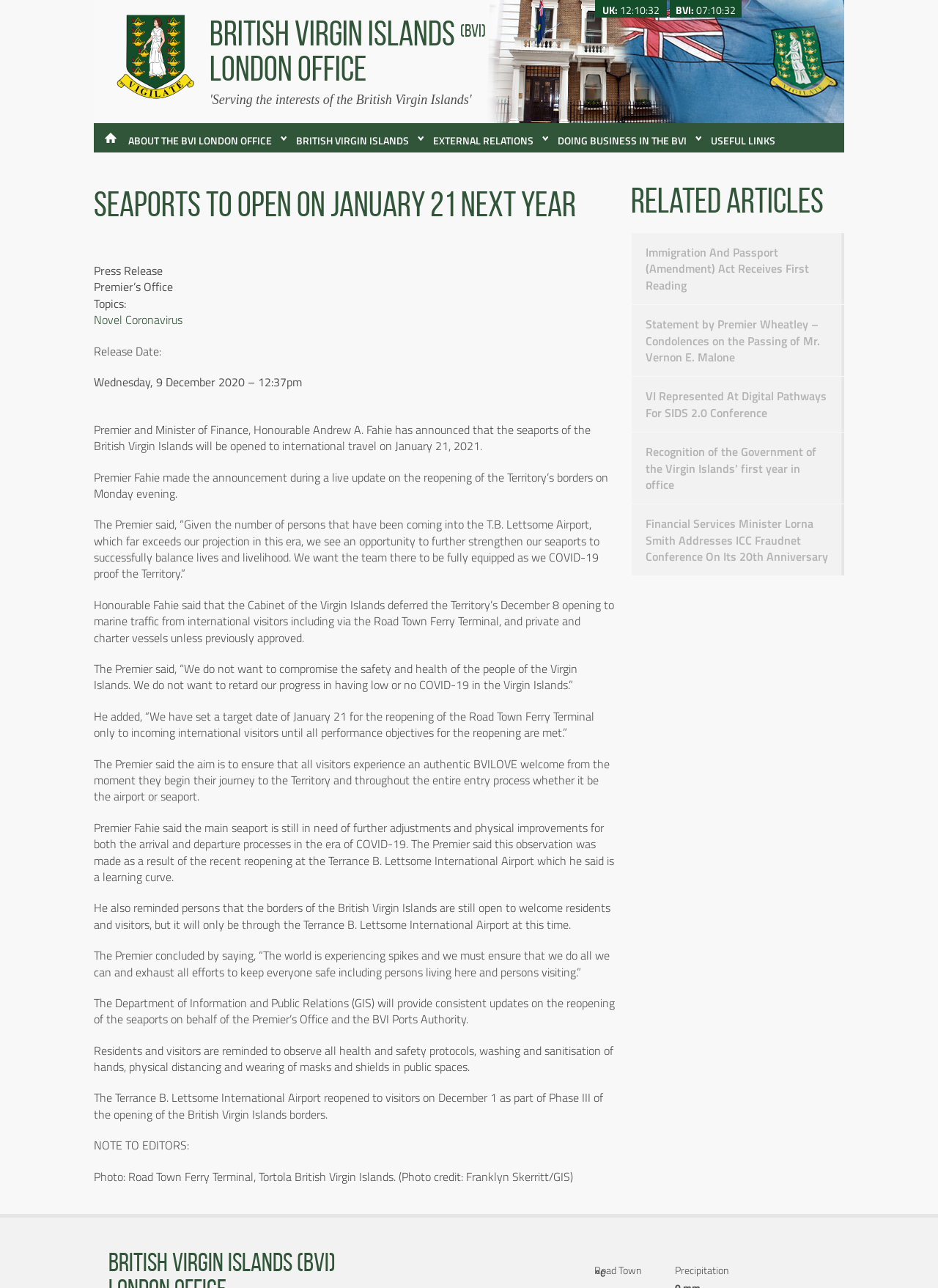What is the name of the department that will provide updates on the reopening of the seaports?
Based on the image, give a concise answer in the form of a single word or short phrase.

Department of Information and Public Relations (GIS)